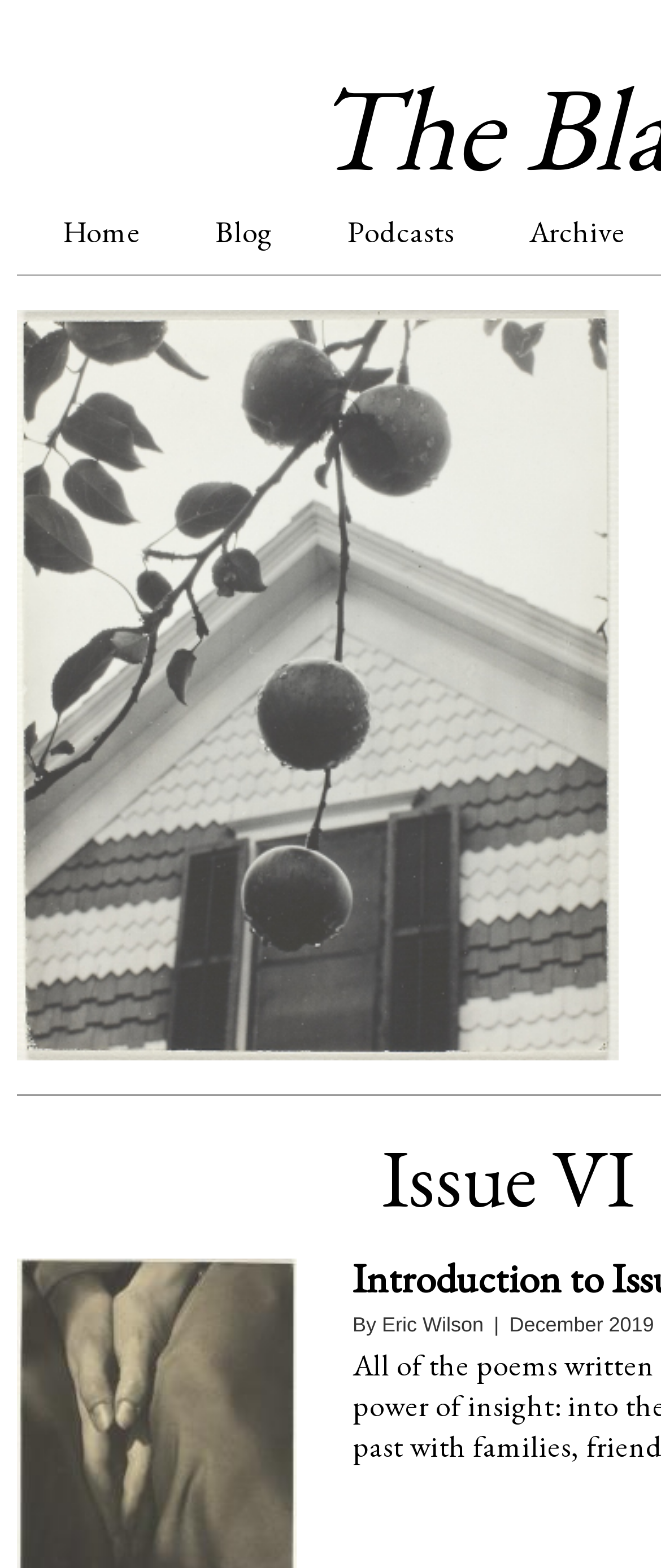Respond with a single word or phrase for the following question: 
What is the title of the current issue?

Issue VI